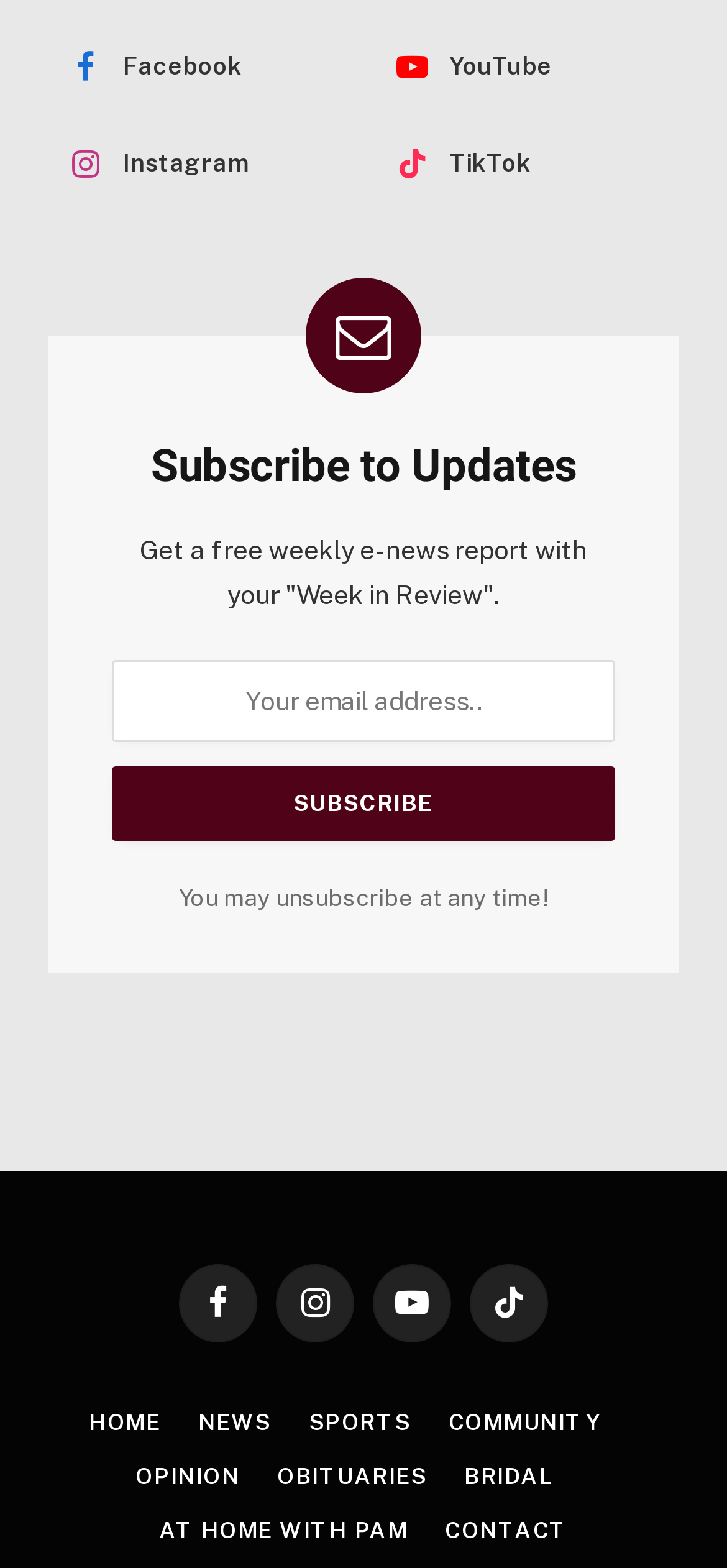Answer with a single word or phrase: 
What are the main sections of the website?

HOME, NEWS, SPORTS, COMMUNITY, OPINION